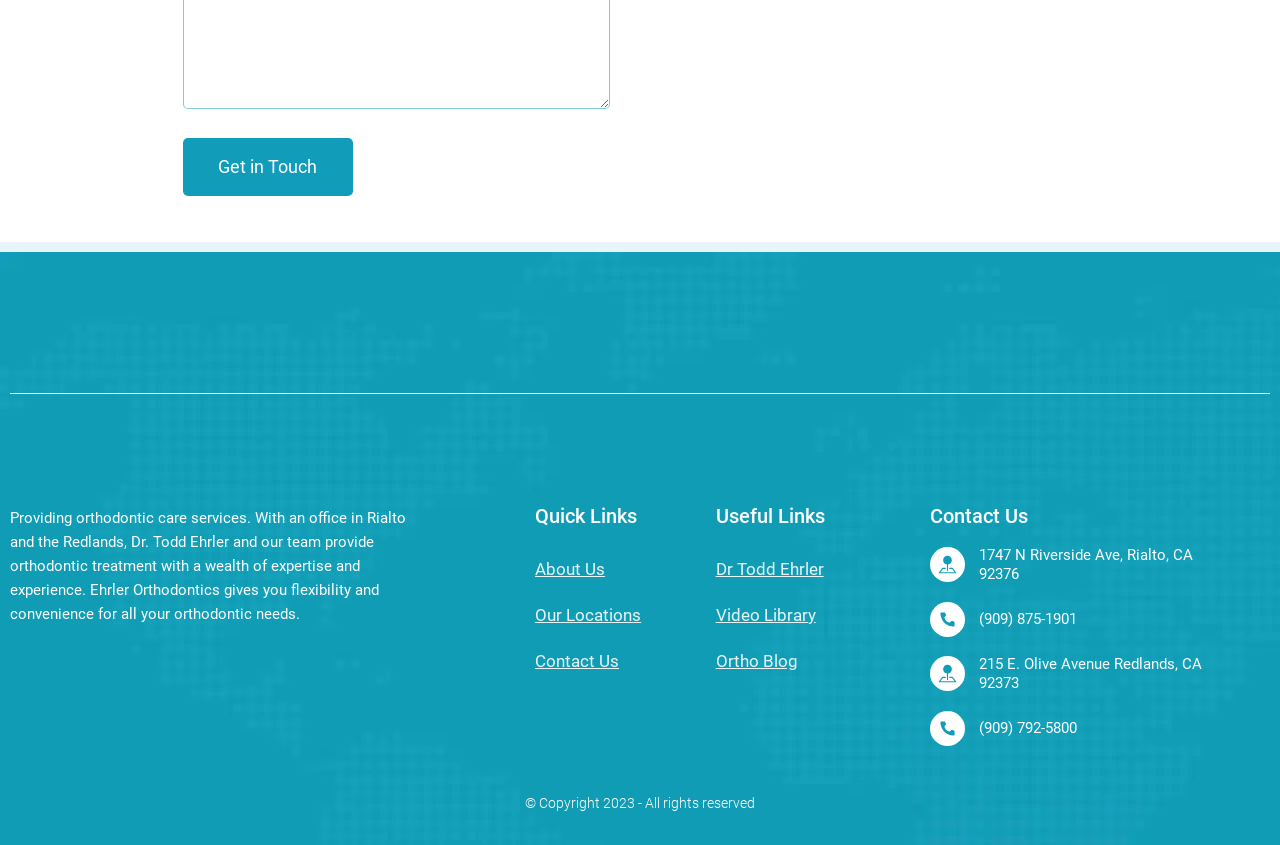What is the phone number of the Rialto office?
Make sure to answer the question with a detailed and comprehensive explanation.

The phone number of the Rialto office can be found in the 'Contact Us' section, next to the address '1747 N Riverside Ave, Rialto, CA 92376'.